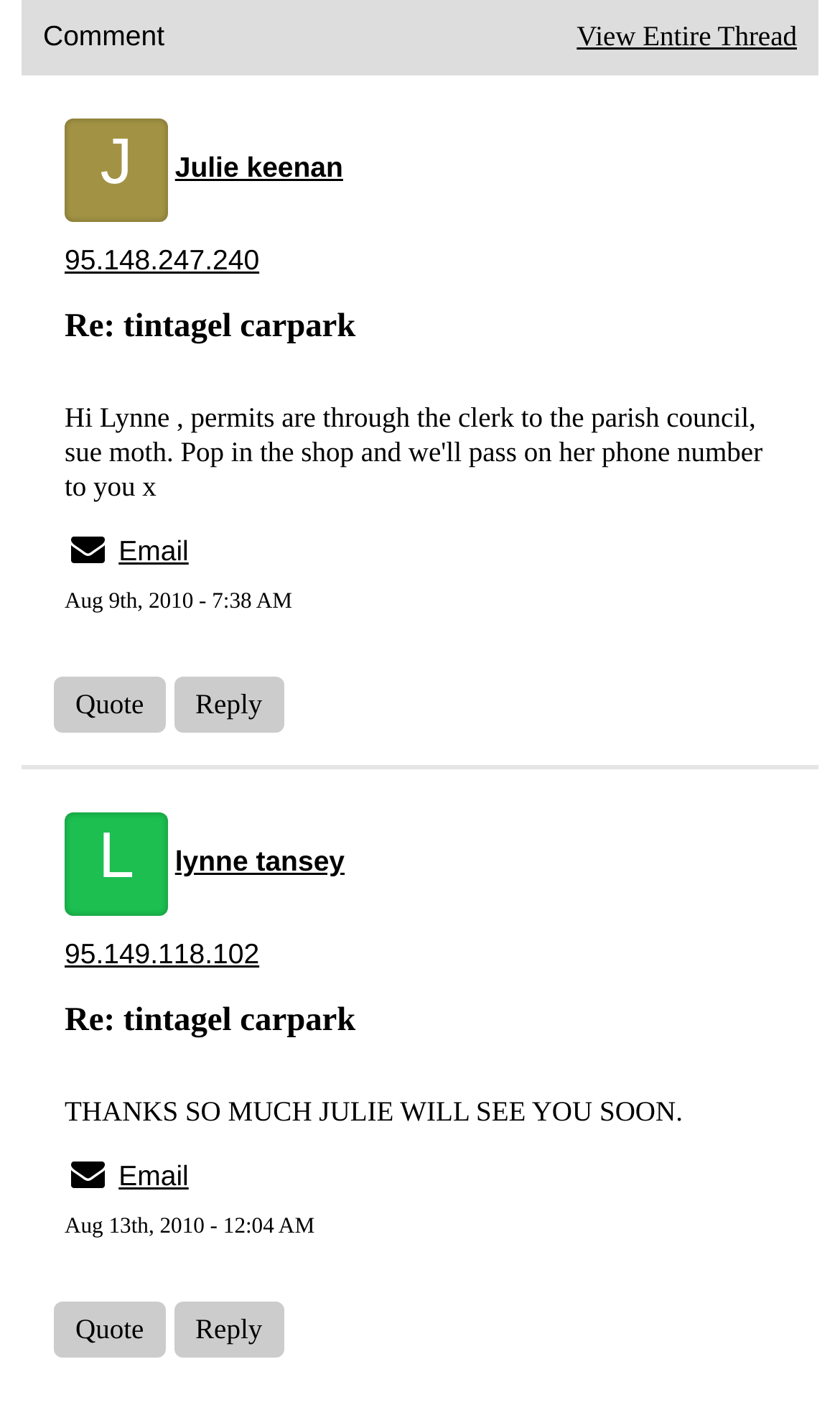Please determine the bounding box coordinates of the element to click in order to execute the following instruction: "View a user's profile". The coordinates should be four float numbers between 0 and 1, specified as [left, top, right, bottom].

[0.208, 0.106, 0.644, 0.129]